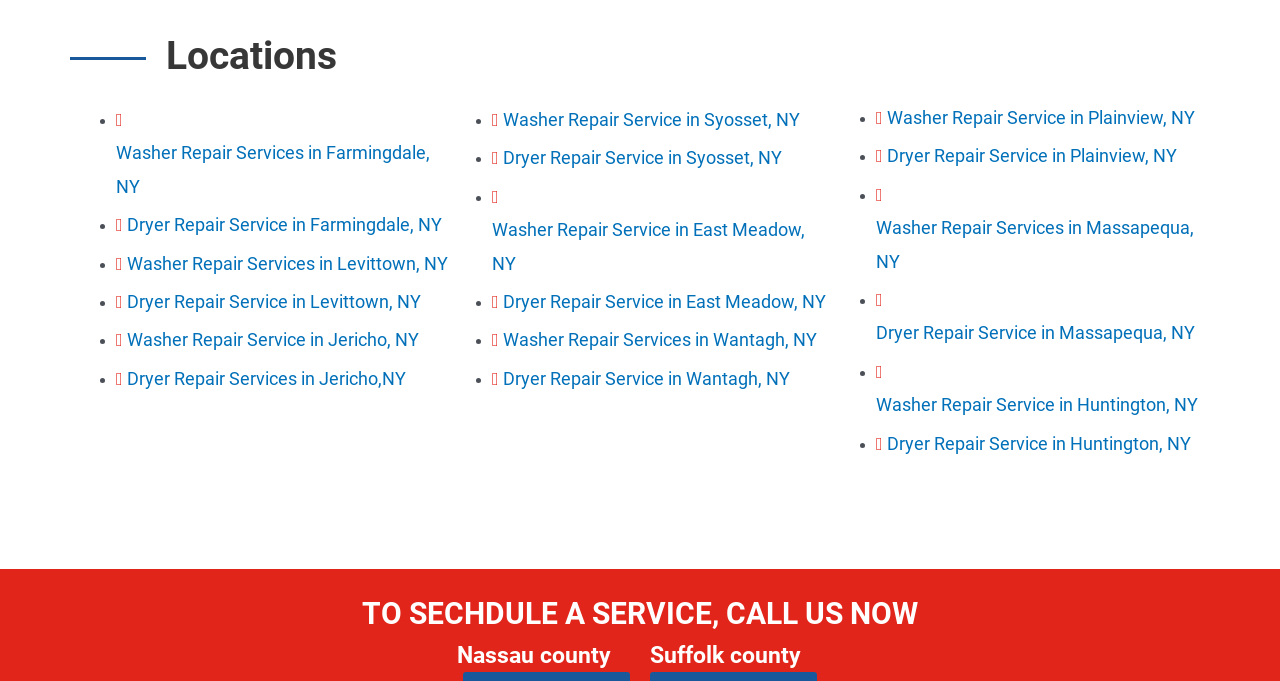What is the call to action on the webpage?
Give a detailed response to the question by analyzing the screenshot.

The heading 'TO SCHEDULE A SERVICE, CALL US NOW' suggests that the call to action on the webpage is to call the service provider to schedule a service.